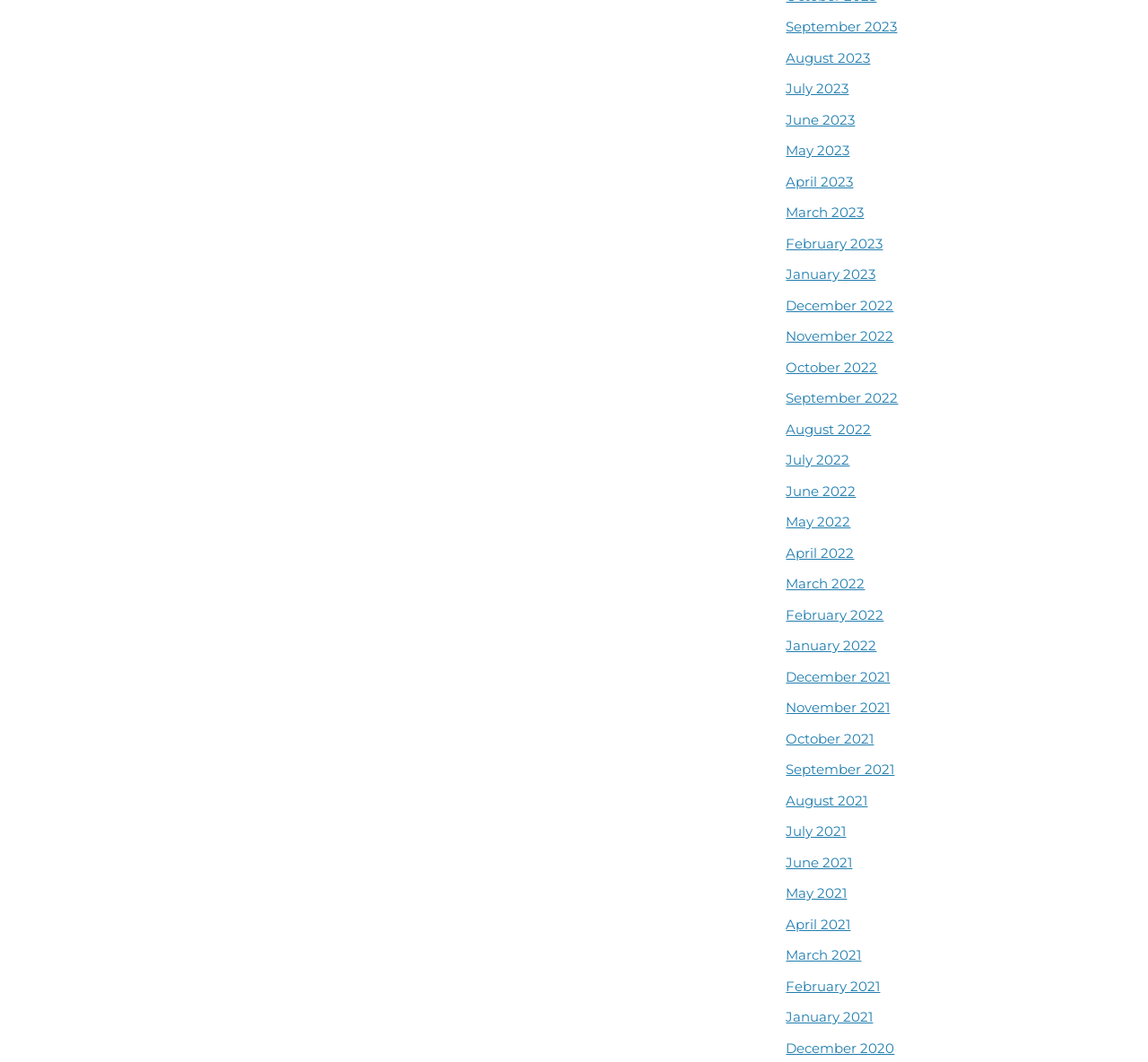Please identify the bounding box coordinates of the area that needs to be clicked to follow this instruction: "View September 2023".

[0.685, 0.017, 0.782, 0.033]